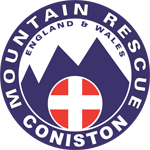Provide an in-depth description of the image.

The image features the logo of the Coniston Mountain Rescue Team, prominently displayed in a circular design. At the top, the words "MOUNTAIN RESCUE" are inscribed in bold white letters against a dark blue background. Below this, "ENGLAND & WALES" elegantly curves along the inner edge of the logo. The central element showcases a stylized depiction of mountains, also in blue, with a red and white cross at the bottom, symbolizing the team's commitment to emergency response and rescue operations. The name "CONISTON" appears prominently, reinforcing the team's identity and location. This logo embodies the spirit of community service and the dedication of the rescue team to assist those in need amidst the picturesque but challenging terrain of the Coniston area.